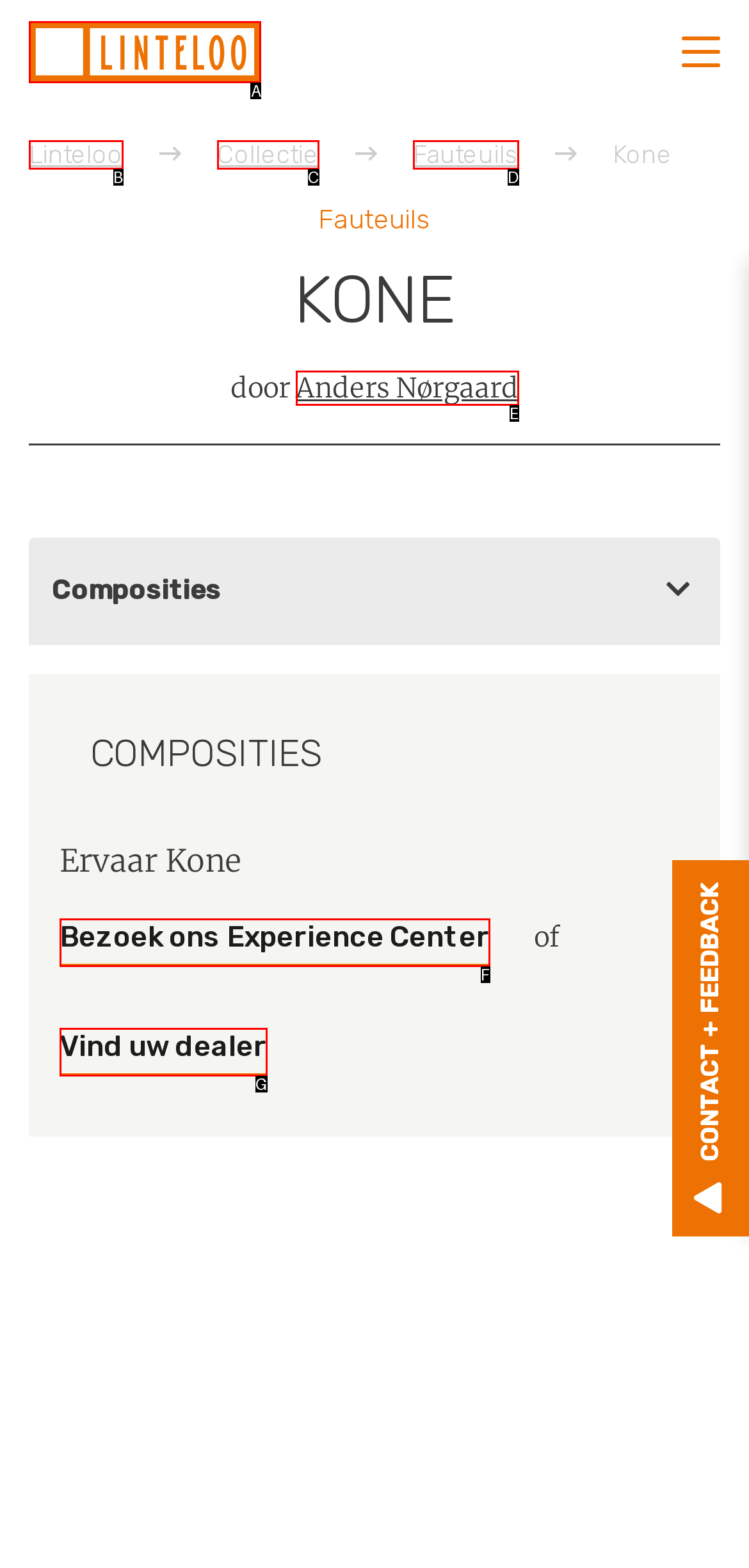What letter corresponds to the UI element described here: Fauteuils
Reply with the letter from the options provided.

D